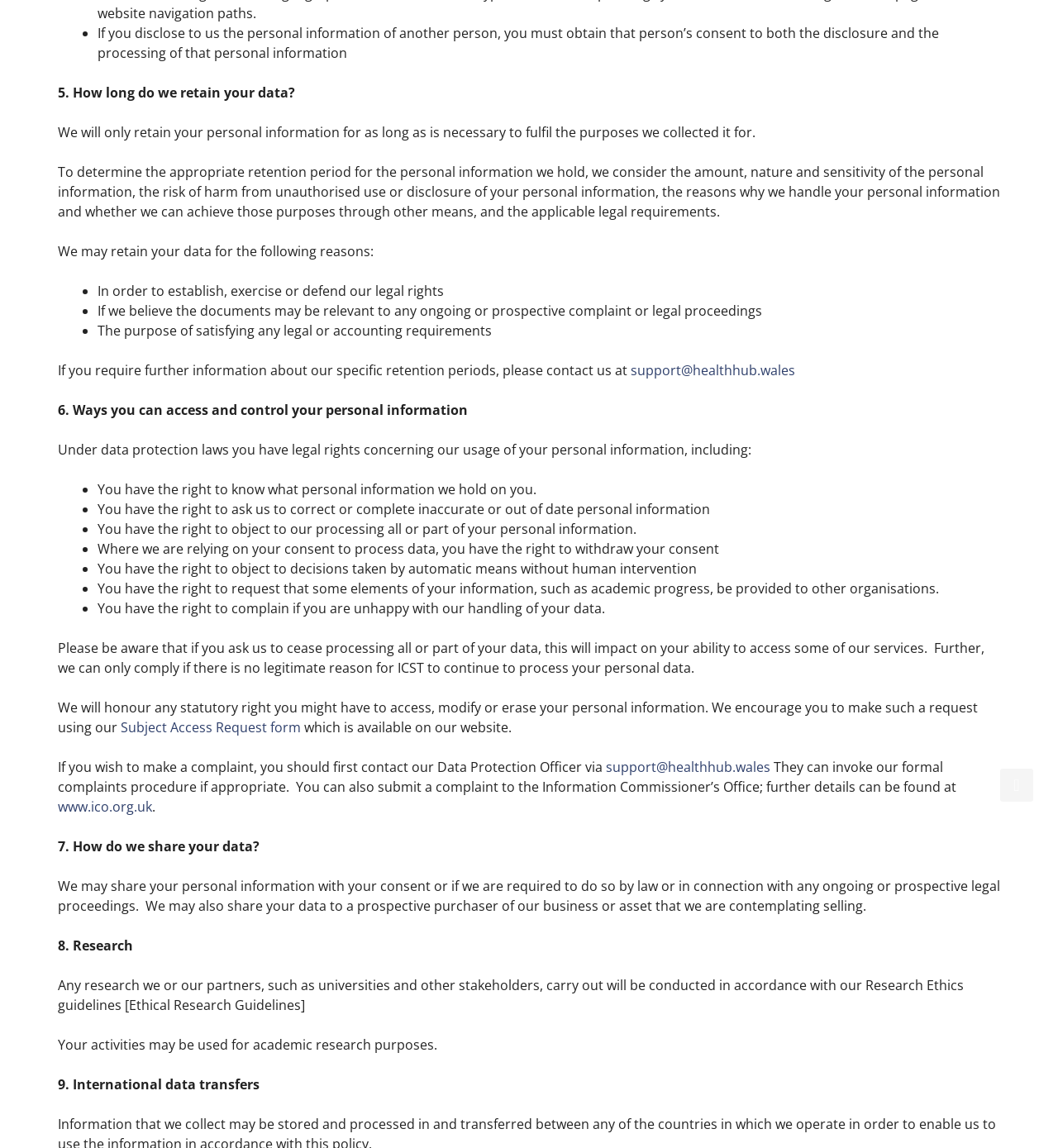Using floating point numbers between 0 and 1, provide the bounding box coordinates in the format (top-left x, top-left y, bottom-right x, bottom-right y). Locate the UI element described here: www.ico.org.uk

[0.055, 0.695, 0.144, 0.711]